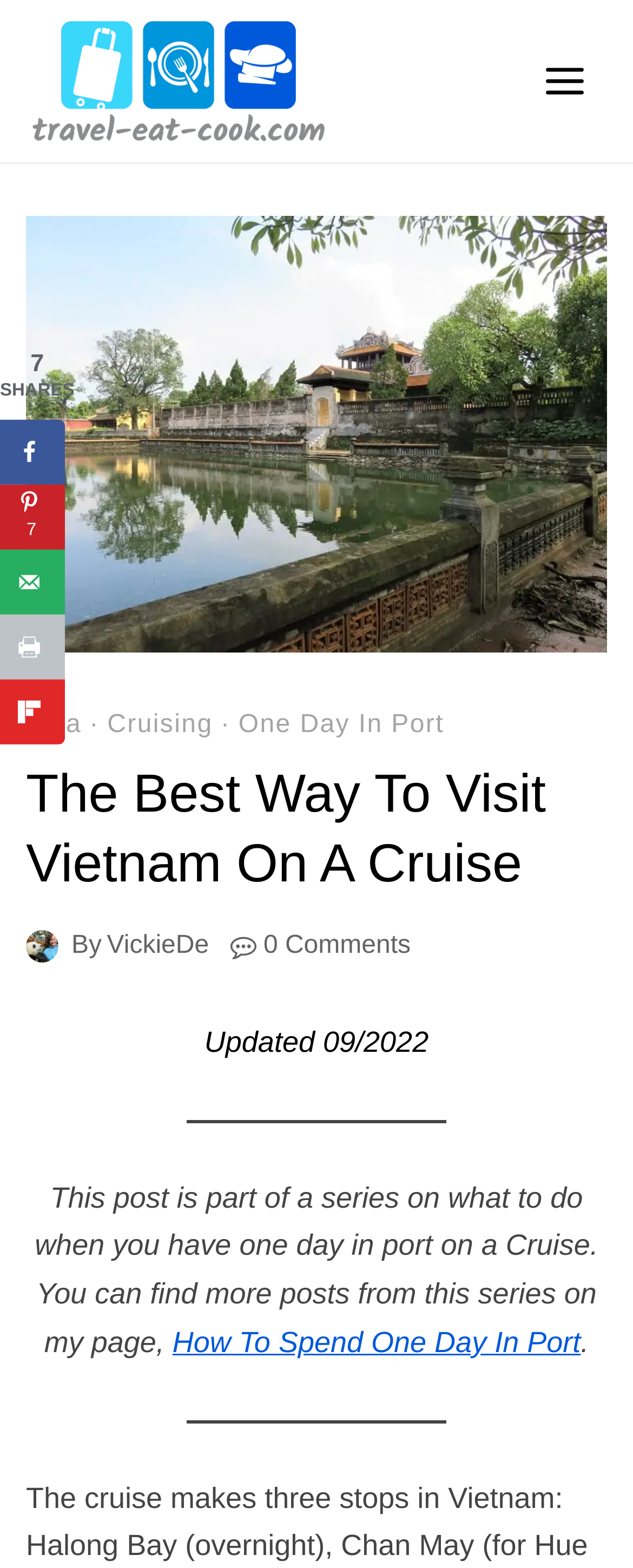Provide the bounding box coordinates of the HTML element described by the text: "VickieDe". The coordinates should be in the format [left, top, right, bottom] with values between 0 and 1.

[0.169, 0.594, 0.33, 0.611]